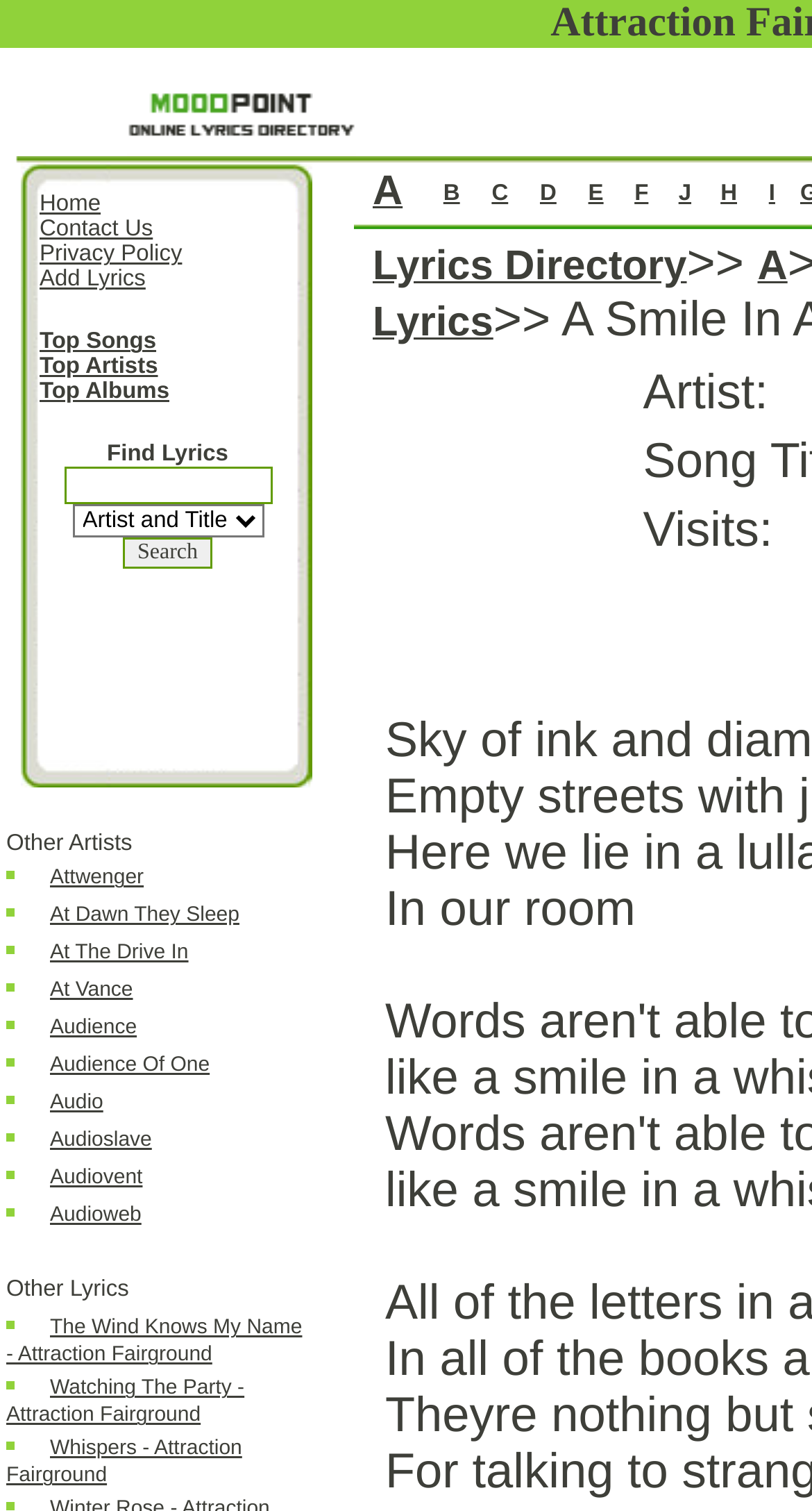Provide the bounding box coordinates of the HTML element this sentence describes: "Audience Of One". The bounding box coordinates consist of four float numbers between 0 and 1, i.e., [left, top, right, bottom].

[0.062, 0.698, 0.258, 0.713]